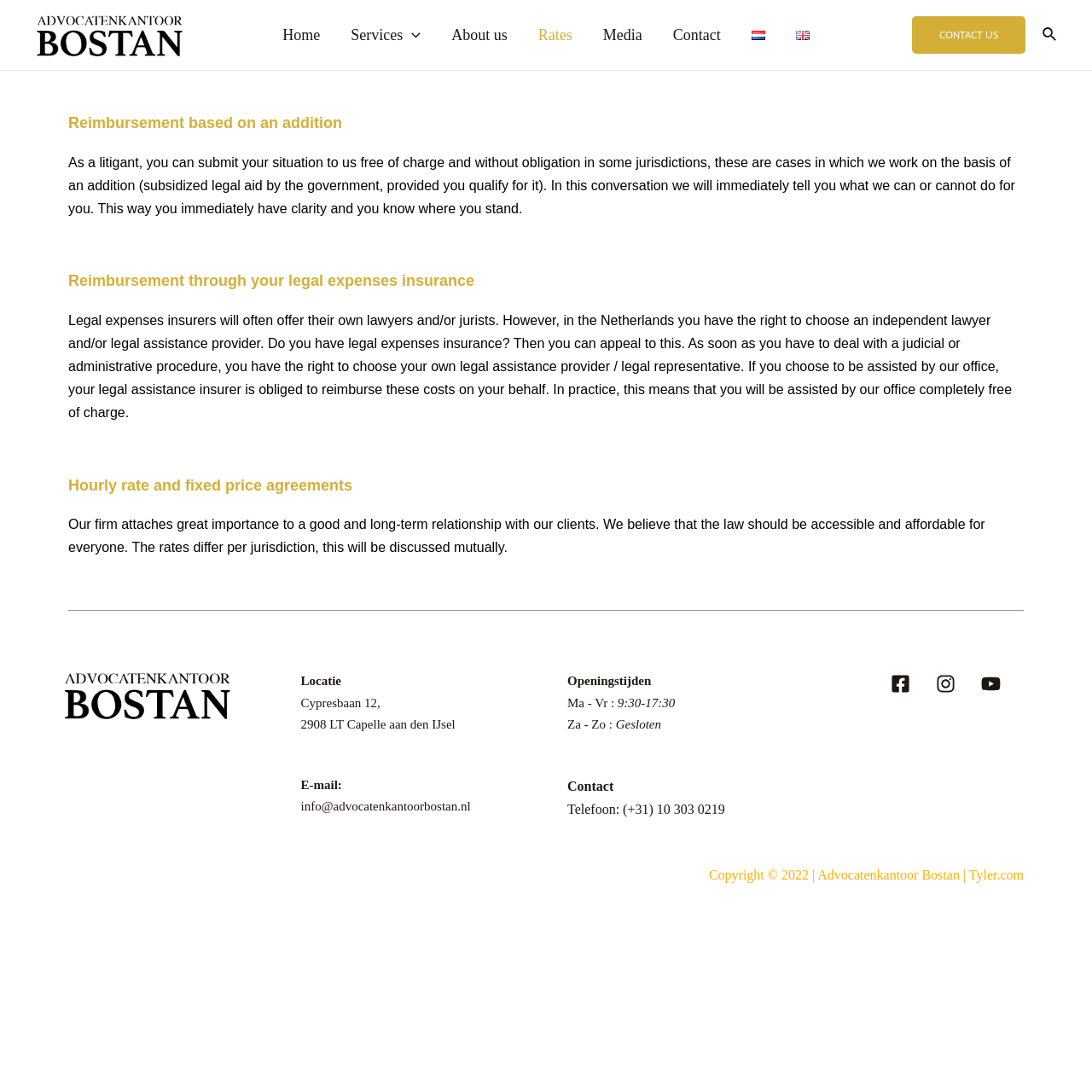Give a one-word or short-phrase answer to the following question: 
What social media platforms does the law office have?

Facebook, Instagram, YouTube